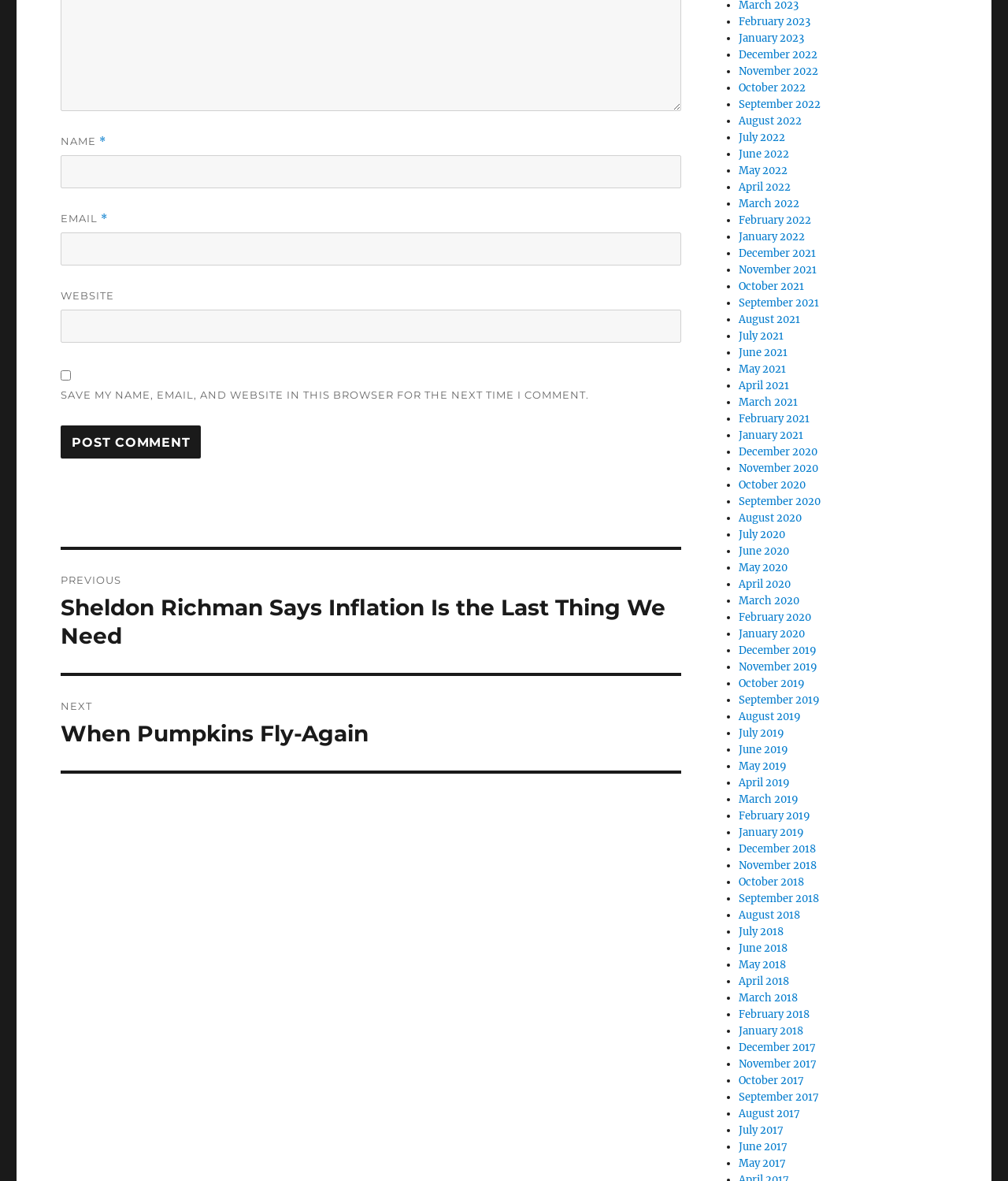How many links are there in the post navigation section?
Refer to the image and provide a one-word or short phrase answer.

2